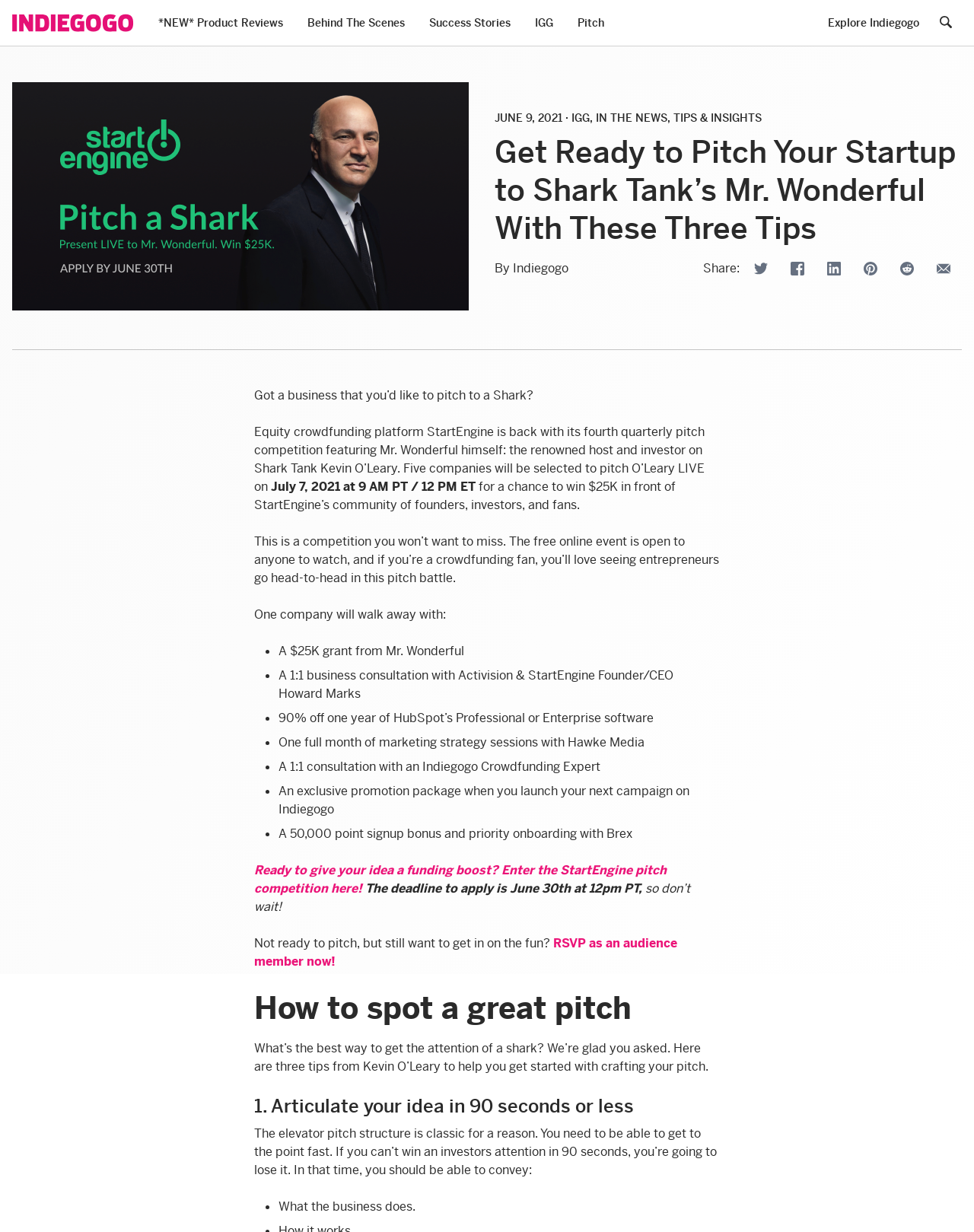Pinpoint the bounding box coordinates of the element you need to click to execute the following instruction: "Search for something". The bounding box should be represented by four float numbers between 0 and 1, in the format [left, top, right, bottom].

[0.956, 0.006, 0.988, 0.031]